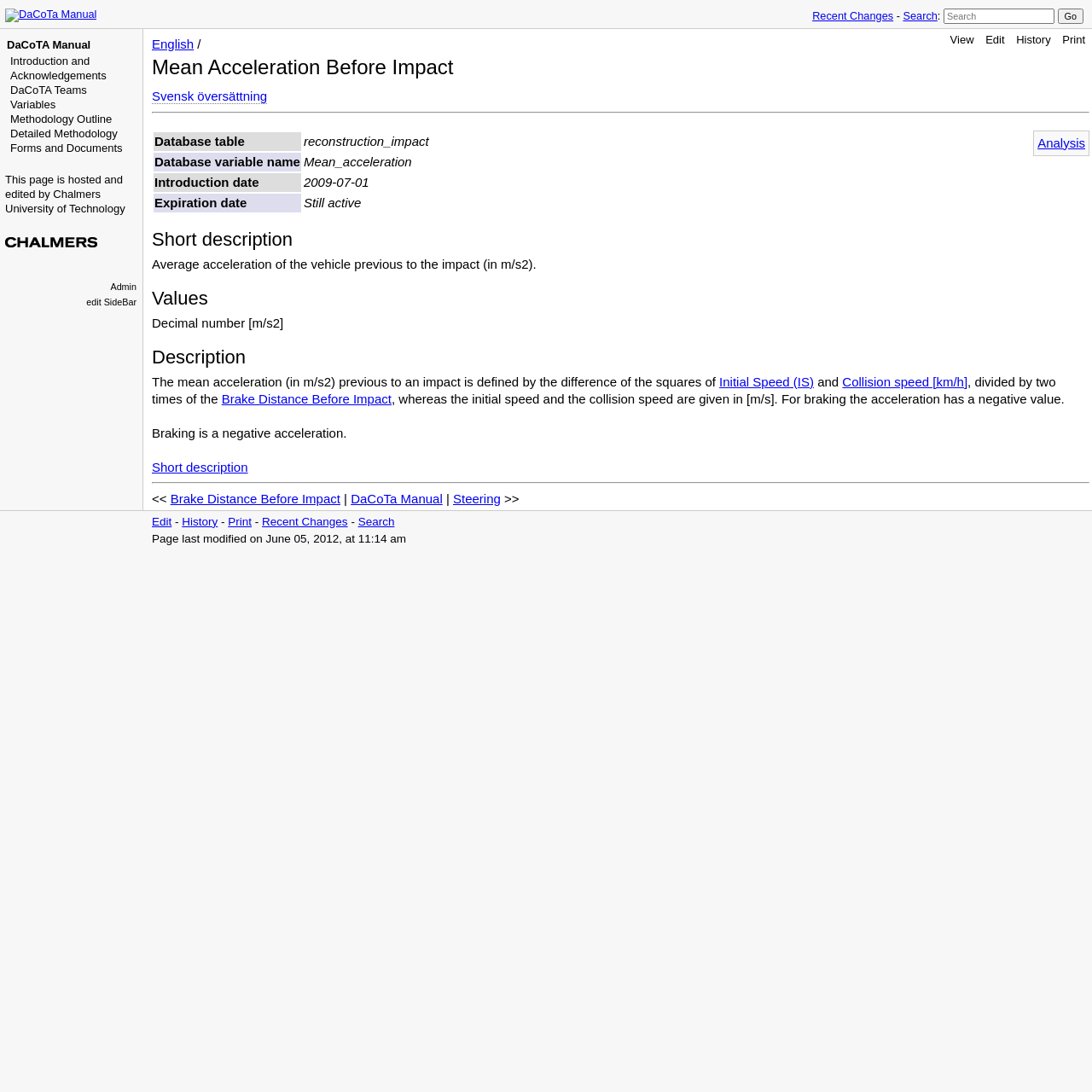What is the main heading of this webpage? Please extract and provide it.

Mean Acceleration Before Impact